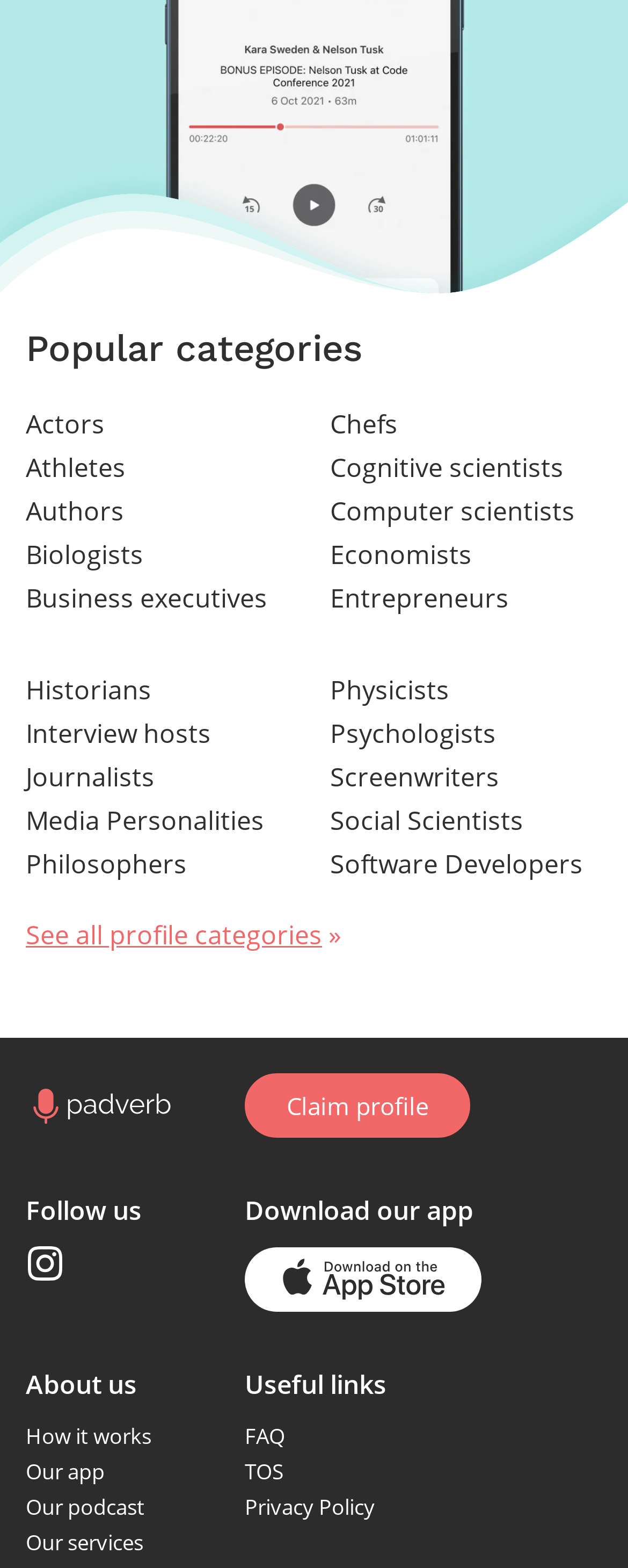Consider the image and give a detailed and elaborate answer to the question: 
What are the categories of profiles available?

The webpage has a section titled 'Popular categories' which lists various categories of profiles, including Actors, Athletes, Authors, Biologists, Business executives, Chefs, and many more.